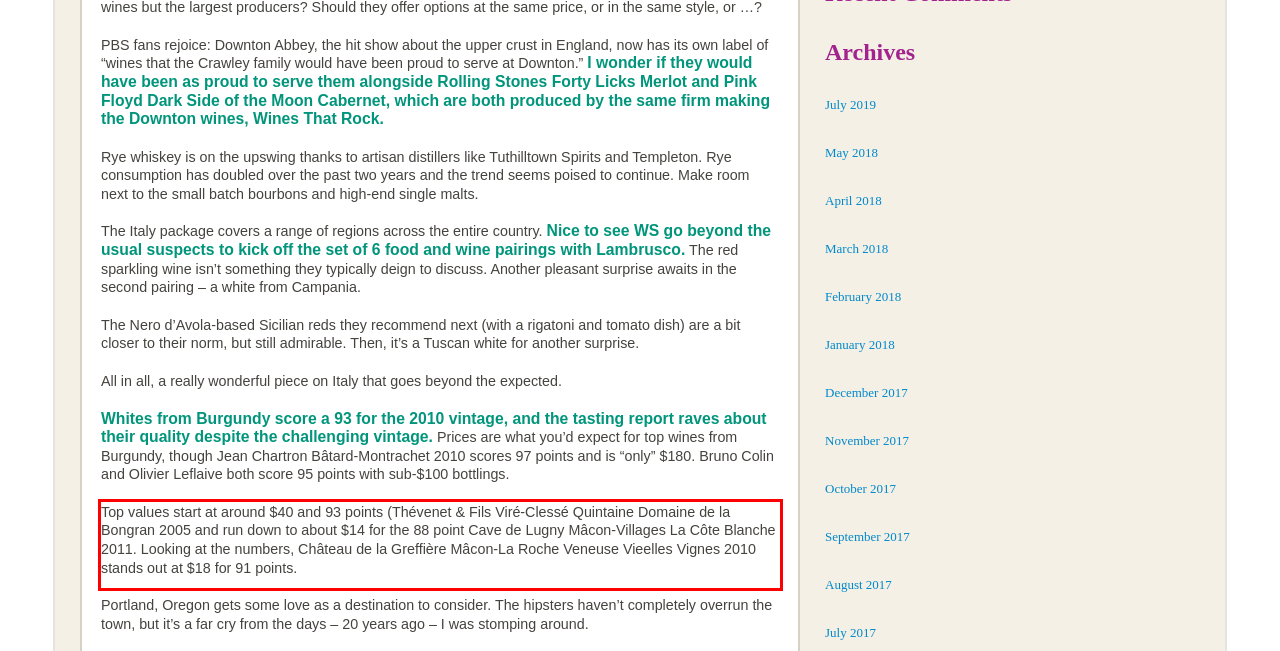View the screenshot of the webpage and identify the UI element surrounded by a red bounding box. Extract the text contained within this red bounding box.

Top values start at around $40 and 93 points (Thévenet & Fils Viré-Clessé Quintaine Domaine de la Bongran 2005 and run down to about $14 for the 88 point Cave de Lugny Mâcon-Villages La Côte Blanche 2011. Looking at the numbers, Château de la Greffière Mâcon-La Roche Veneuse Vieelles Vignes 2010 stands out at $18 for 91 points.